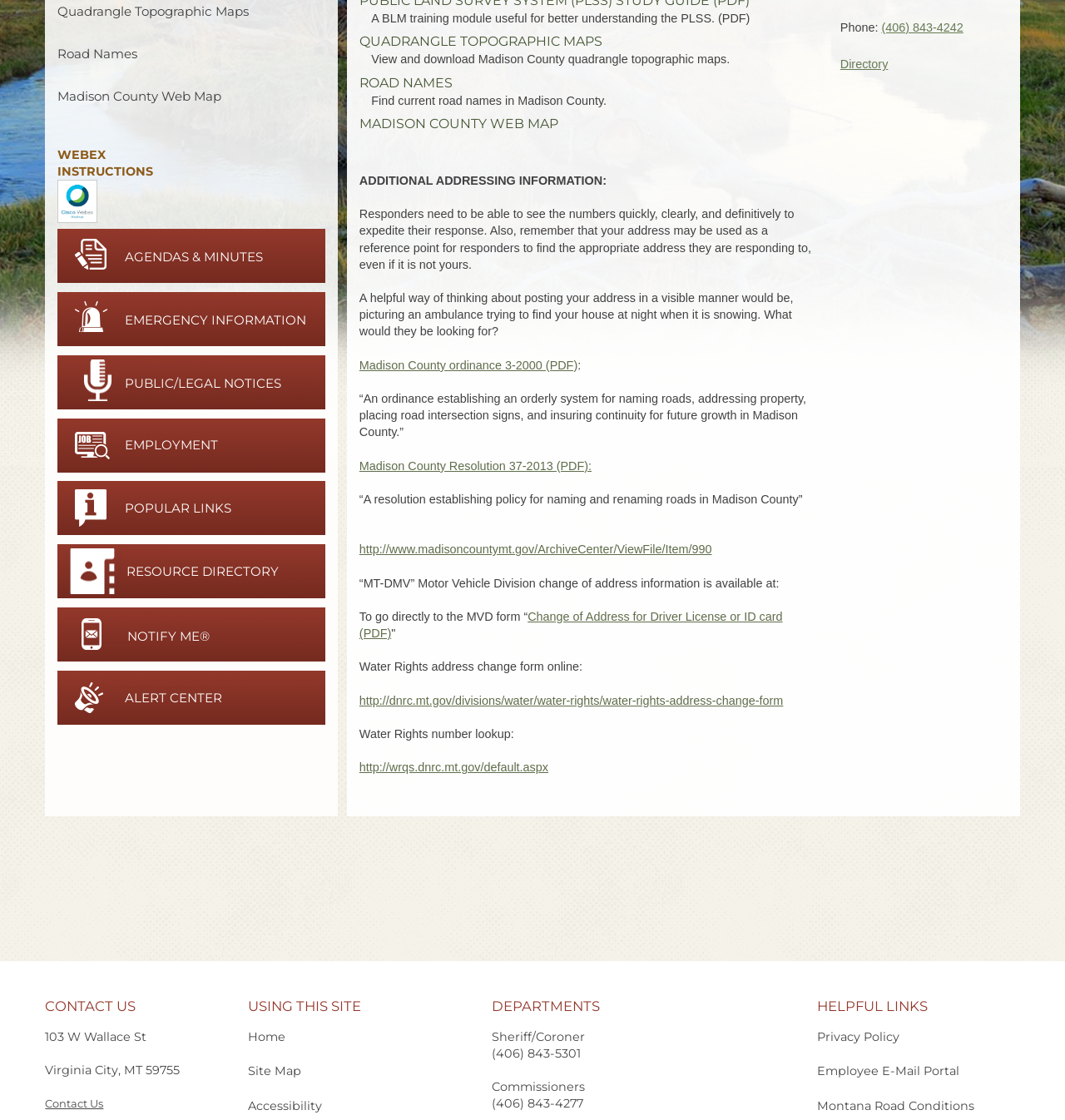Using the provided element description: "AGENDAS & MINUTES", determine the bounding box coordinates of the corresponding UI element in the screenshot.

[0.054, 0.204, 0.306, 0.253]